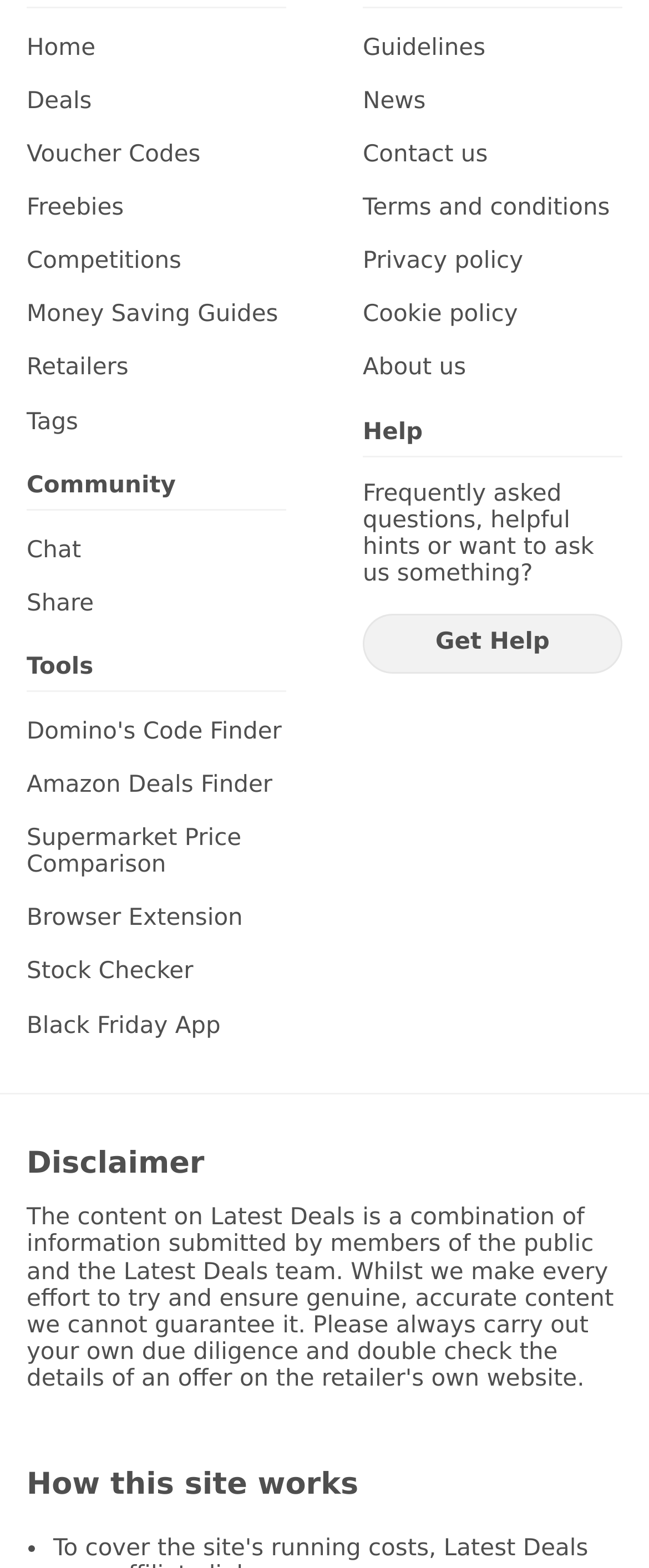Please determine the bounding box coordinates of the area that needs to be clicked to complete this task: 'Check Guidelines'. The coordinates must be four float numbers between 0 and 1, formatted as [left, top, right, bottom].

[0.559, 0.022, 0.959, 0.039]